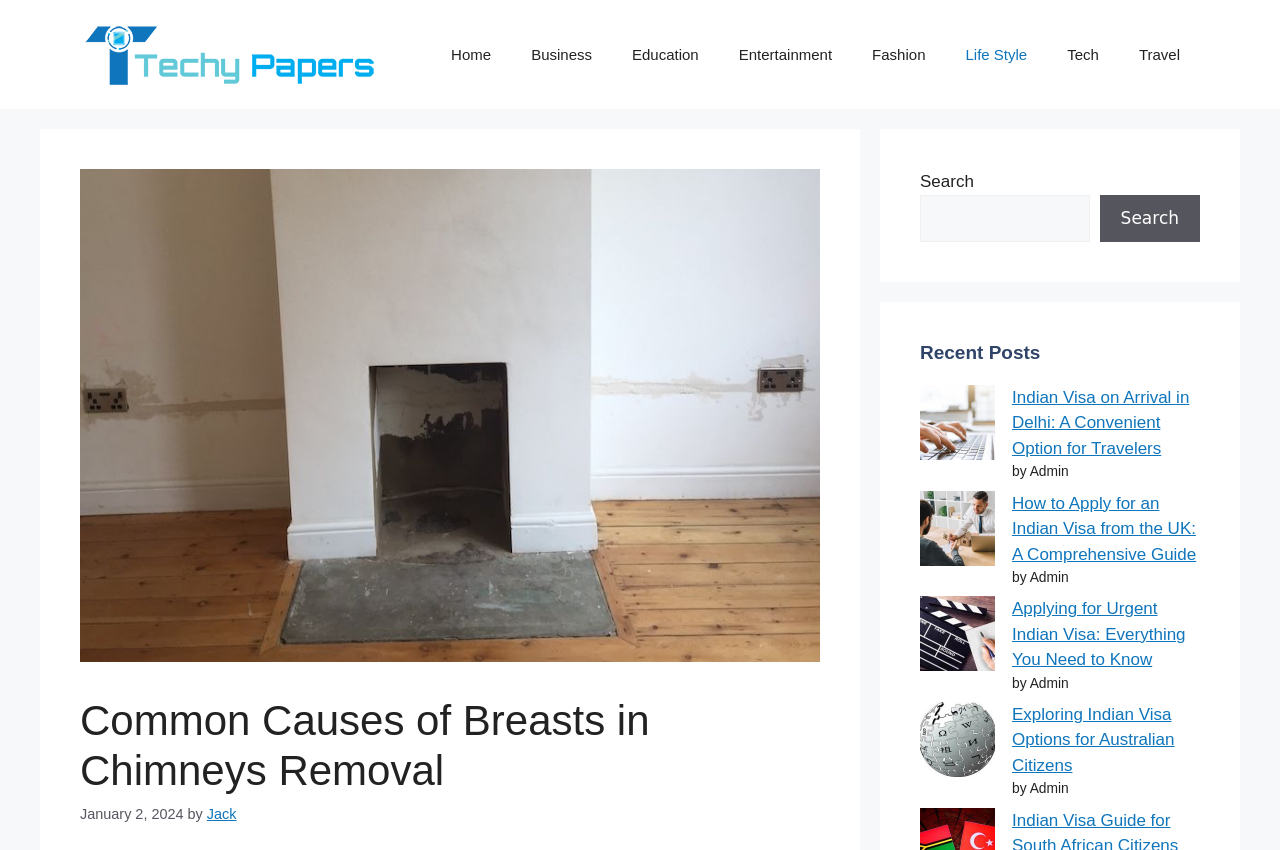Pinpoint the bounding box coordinates of the element that must be clicked to accomplish the following instruction: "Click on the Techy Papers logo". The coordinates should be in the format of four float numbers between 0 and 1, i.e., [left, top, right, bottom].

[0.062, 0.024, 0.297, 0.105]